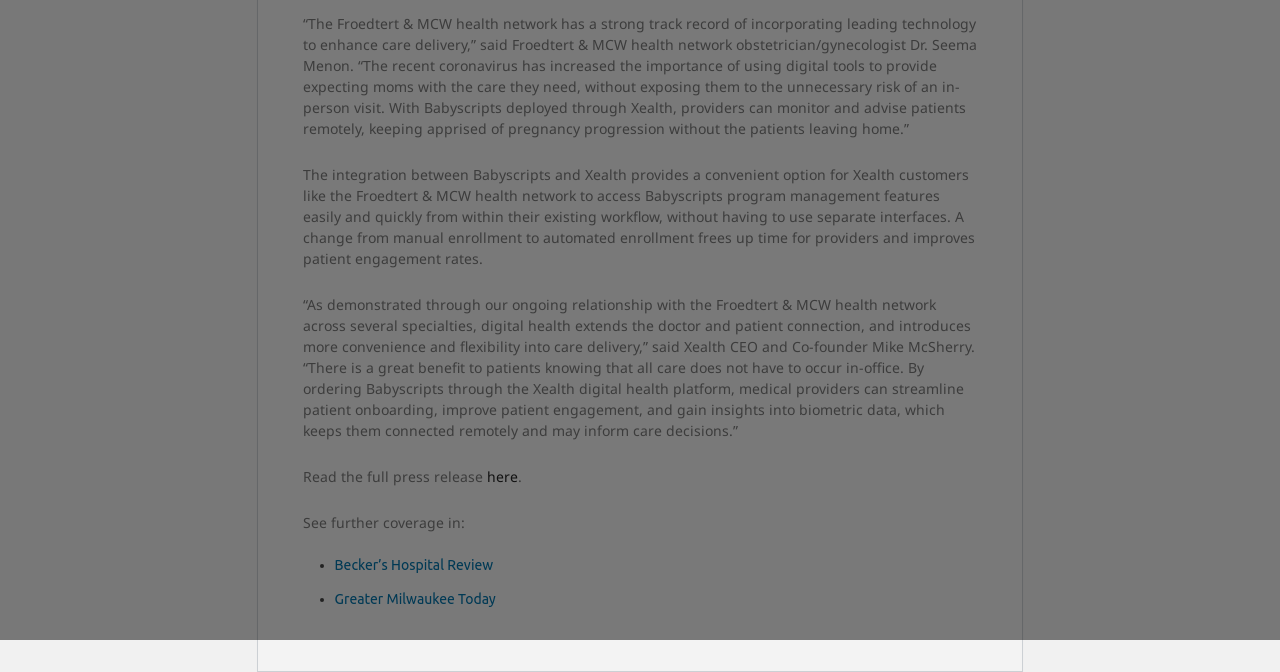Find the UI element described as: "here" and predict its bounding box coordinates. Ensure the coordinates are four float numbers between 0 and 1, [left, top, right, bottom].

[0.38, 0.696, 0.404, 0.724]